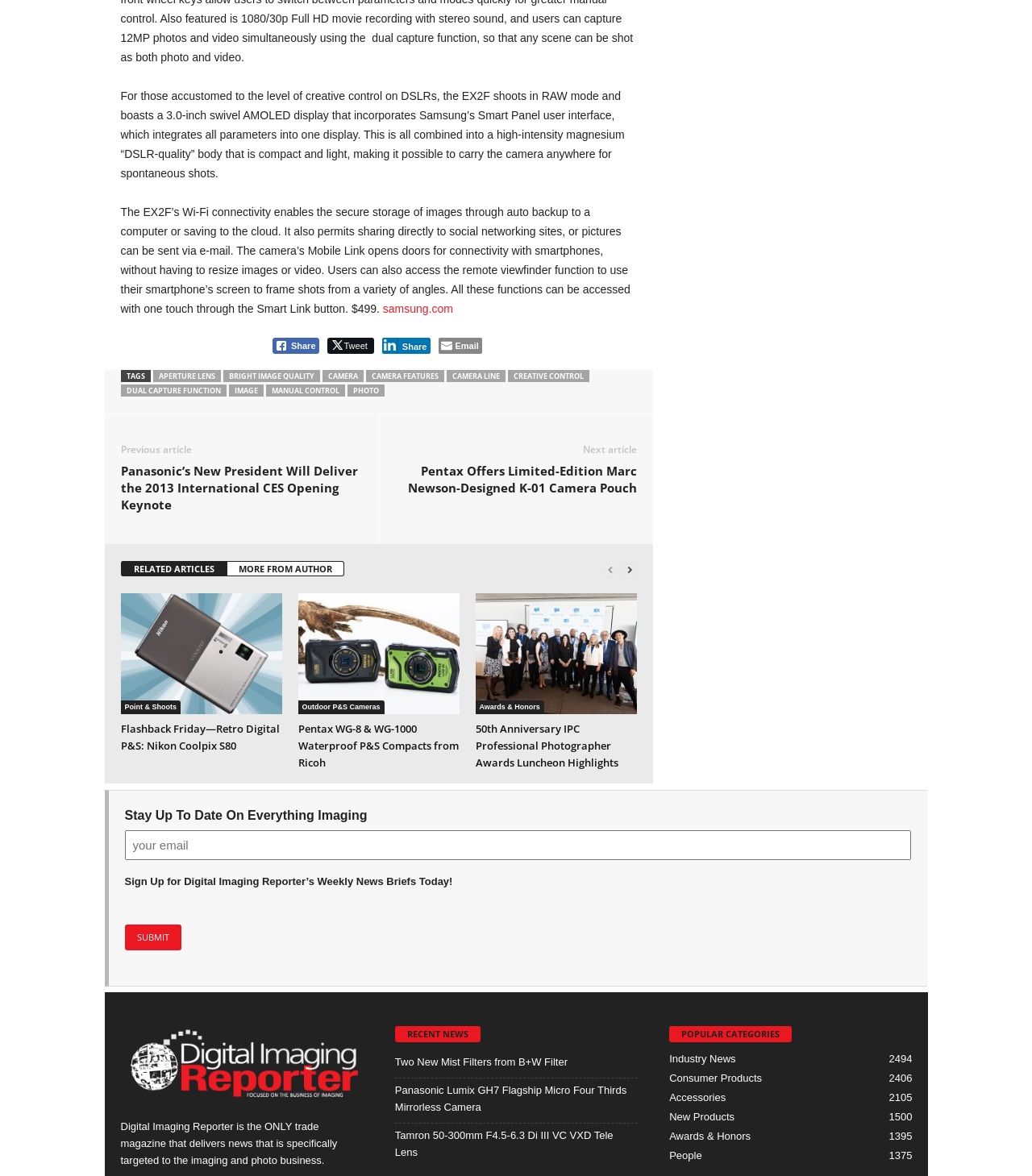Determine the bounding box coordinates of the UI element that matches the following description: "Share". The coordinates should be four float numbers between 0 and 1 in the format [left, top, right, bottom].

[0.264, 0.287, 0.309, 0.301]